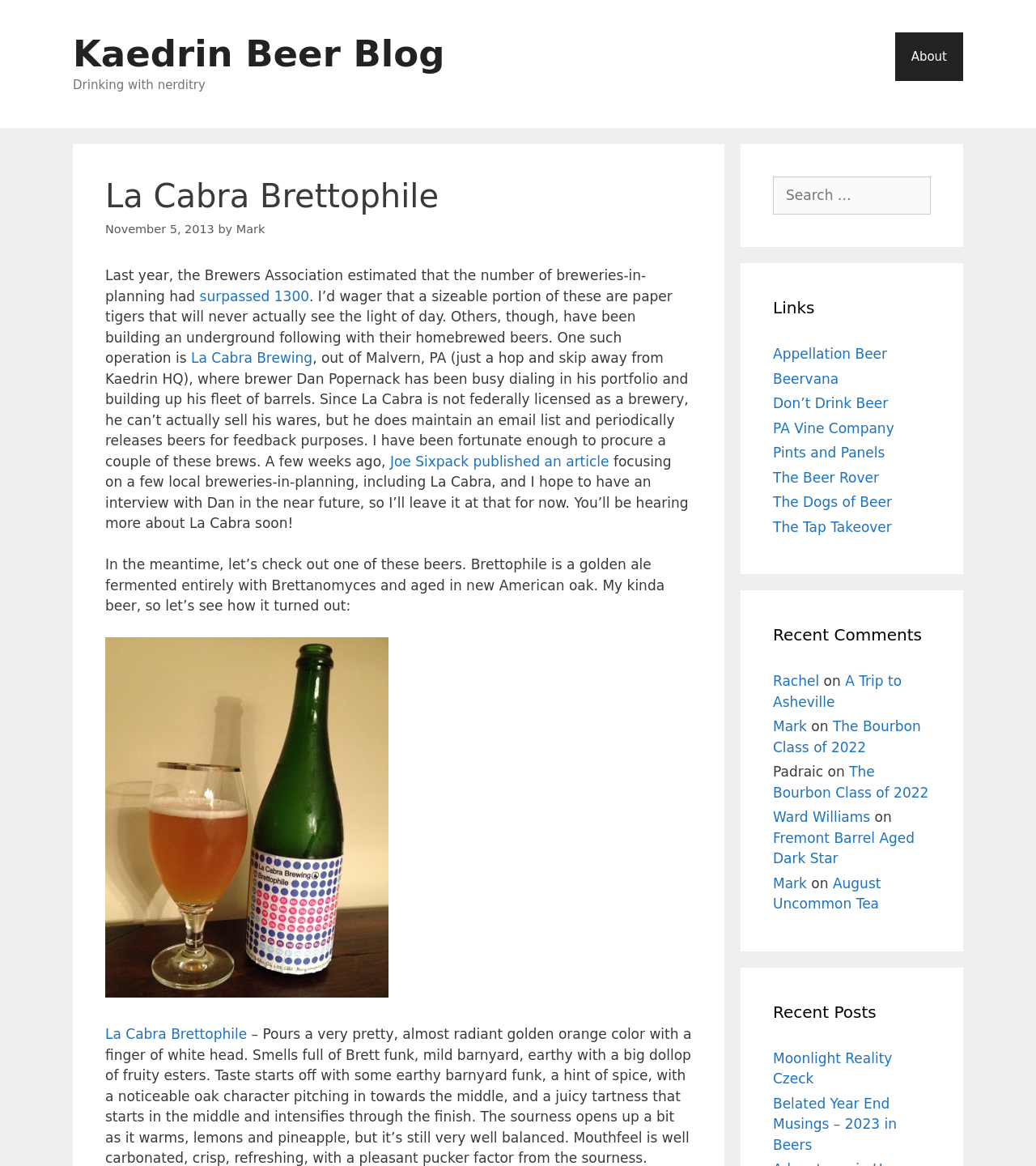Predict the bounding box coordinates of the area that should be clicked to accomplish the following instruction: "Search for something". The bounding box coordinates should consist of four float numbers between 0 and 1, i.e., [left, top, right, bottom].

[0.746, 0.151, 0.898, 0.184]